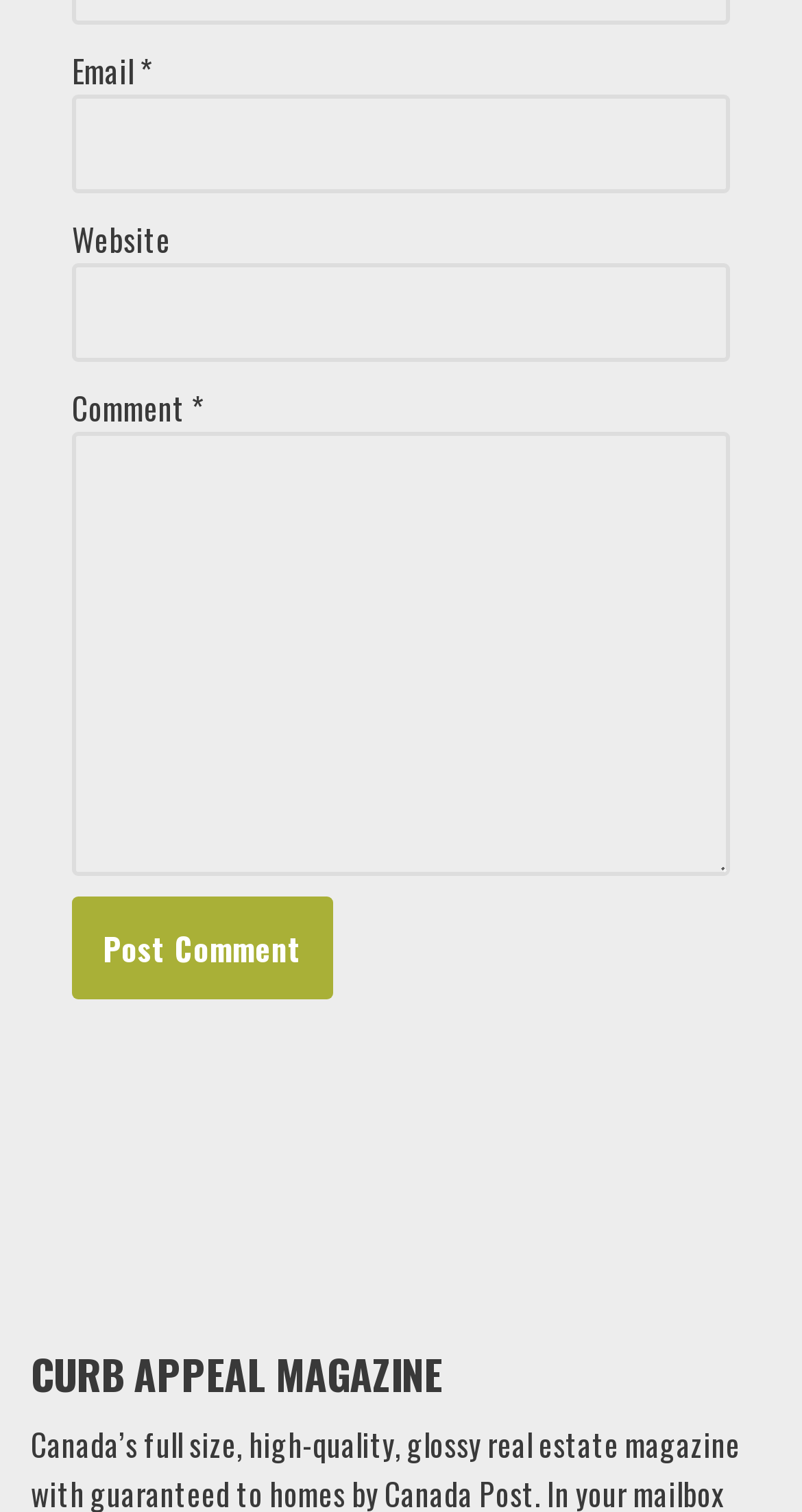Locate the bounding box of the UI element defined by this description: "parent_node: Email * aria-describedby="email-notes" name="email"". The coordinates should be given as four float numbers between 0 and 1, formatted as [left, top, right, bottom].

[0.09, 0.063, 0.91, 0.128]